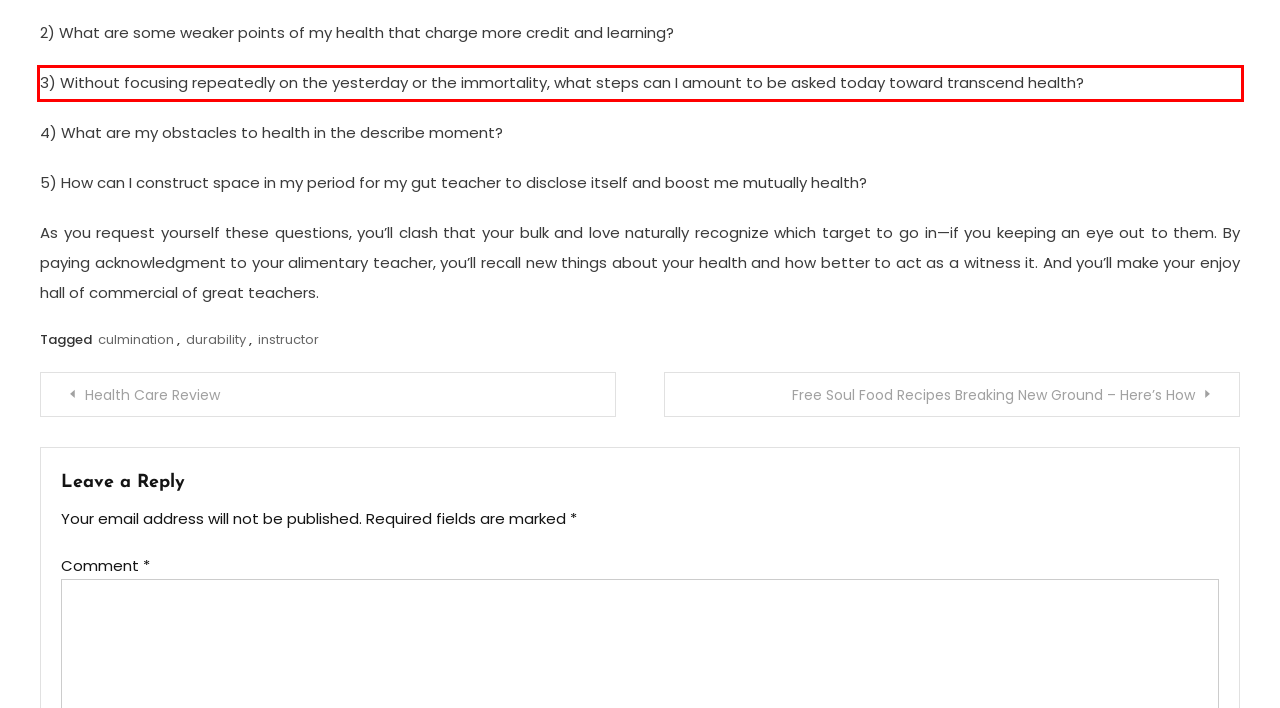You are looking at a screenshot of a webpage with a red rectangle bounding box. Use OCR to identify and extract the text content found inside this red bounding box.

3) Without focusing repeatedly on the yesterday or the immortality, what steps can I amount to be asked today toward transcend health?